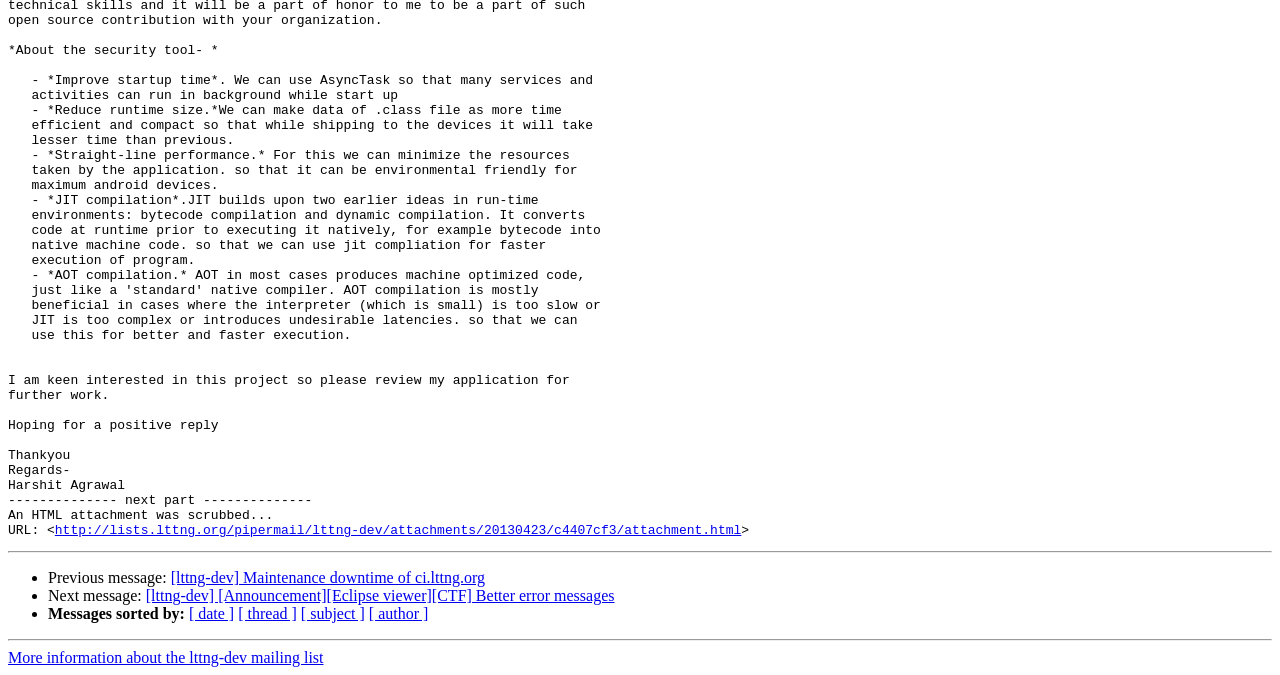Identify and provide the bounding box for the element described by: "[ thread ]".

[0.186, 0.897, 0.232, 0.922]